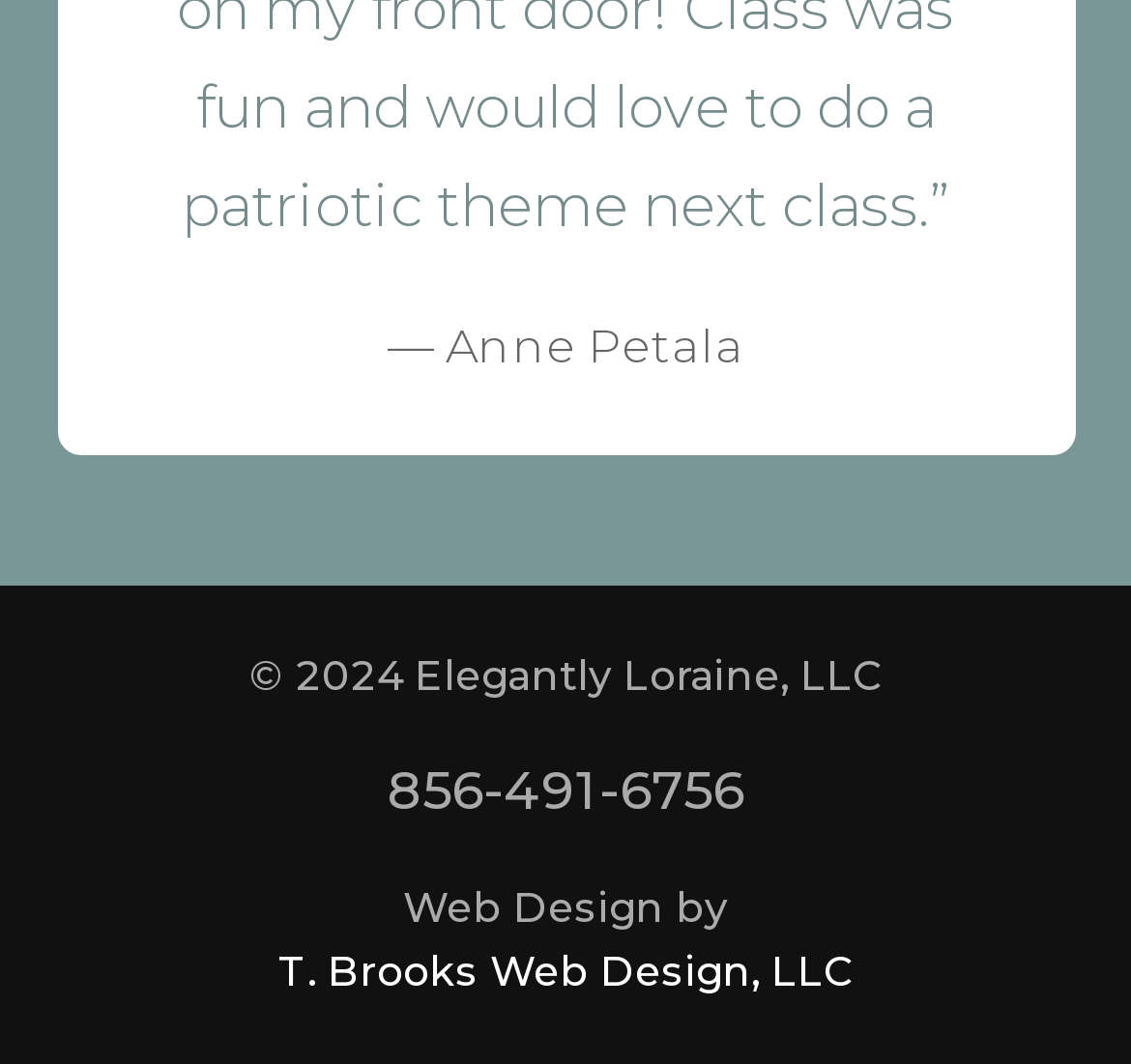What is the year of copyright?
Please provide a detailed and thorough answer to the question.

In the footer section, I found the copyright symbol '©' followed by the year '2024', which indicates that the copyright is valid for this year.